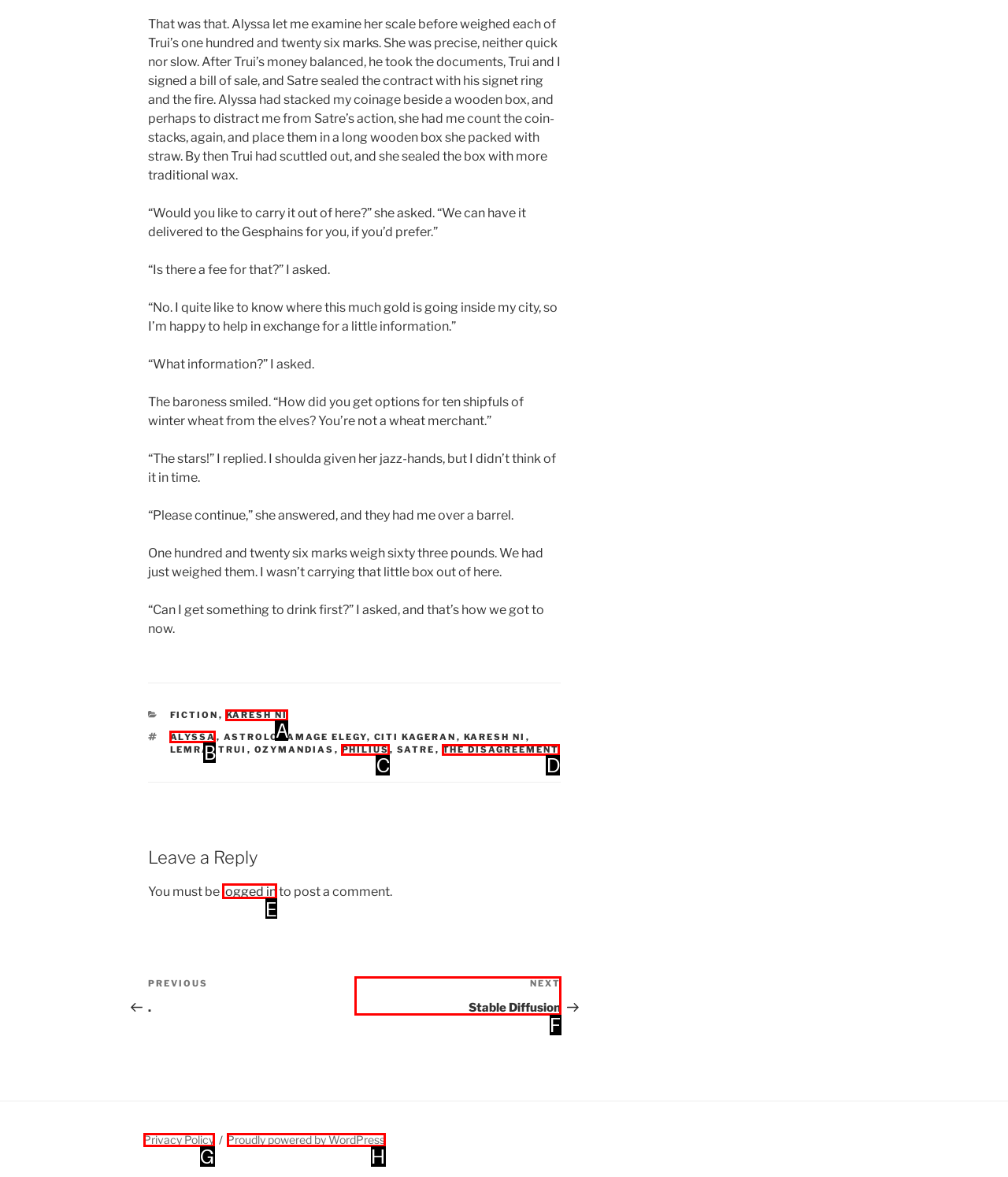Identify the appropriate lettered option to execute the following task: Click on the 'ALYSSA' tag
Respond with the letter of the selected choice.

B